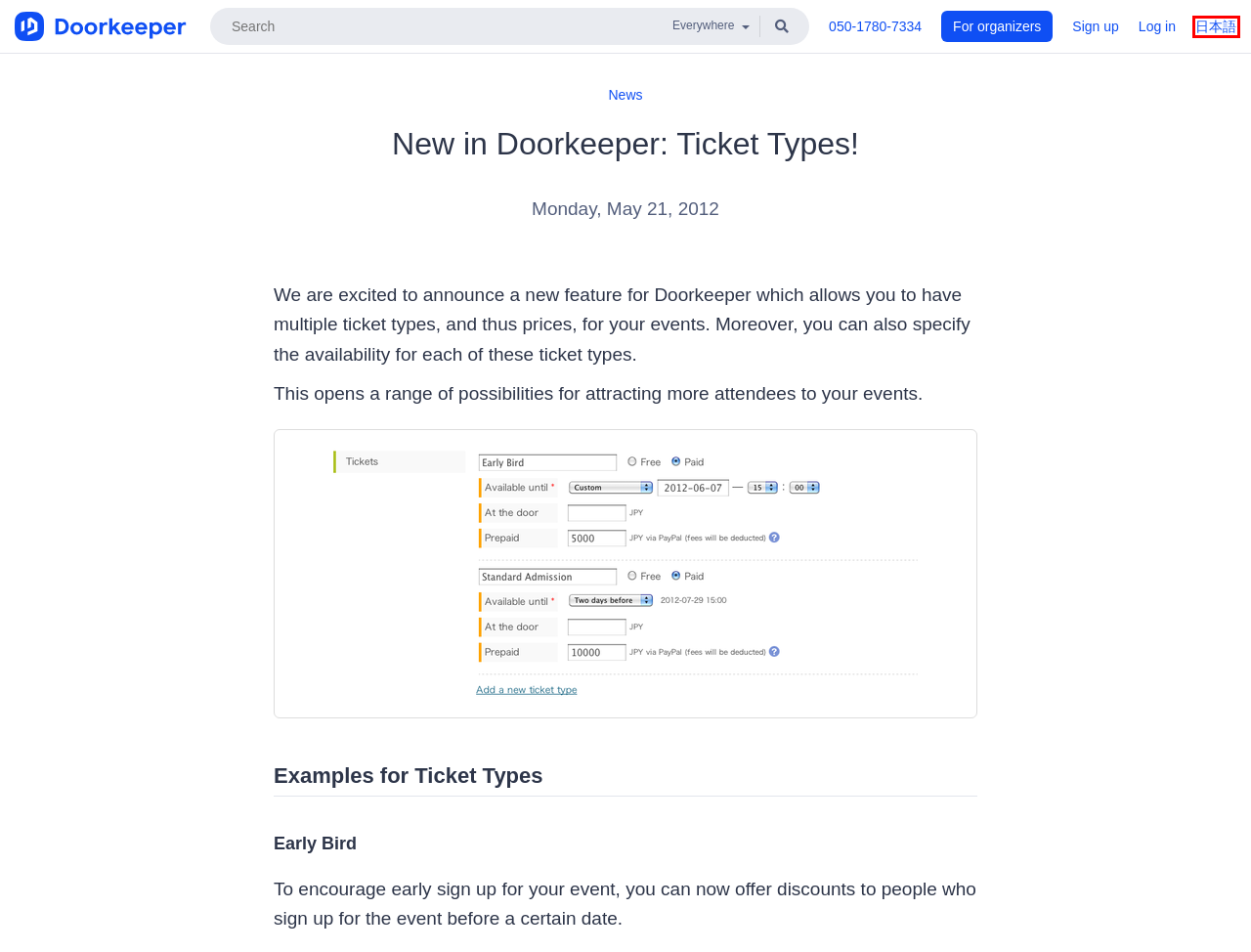You have a screenshot showing a webpage with a red bounding box around a UI element. Choose the webpage description that best matches the new page after clicking the highlighted element. Here are the options:
A. Doorkeeper
B. Event Planning | Doorkeeper
C. News | Doorkeeper
D. Supporting event organizers who build communities | Doorkeeper
E. Company Outline | Doorkeeper
F. Blog | Doorkeeper
G. Doorkeeperの新機能：チケット種別！ | Doorkeeper
H. Doorkeeper（ドアキーパー）| セミナー・勉強会・イベント運営ツール

G